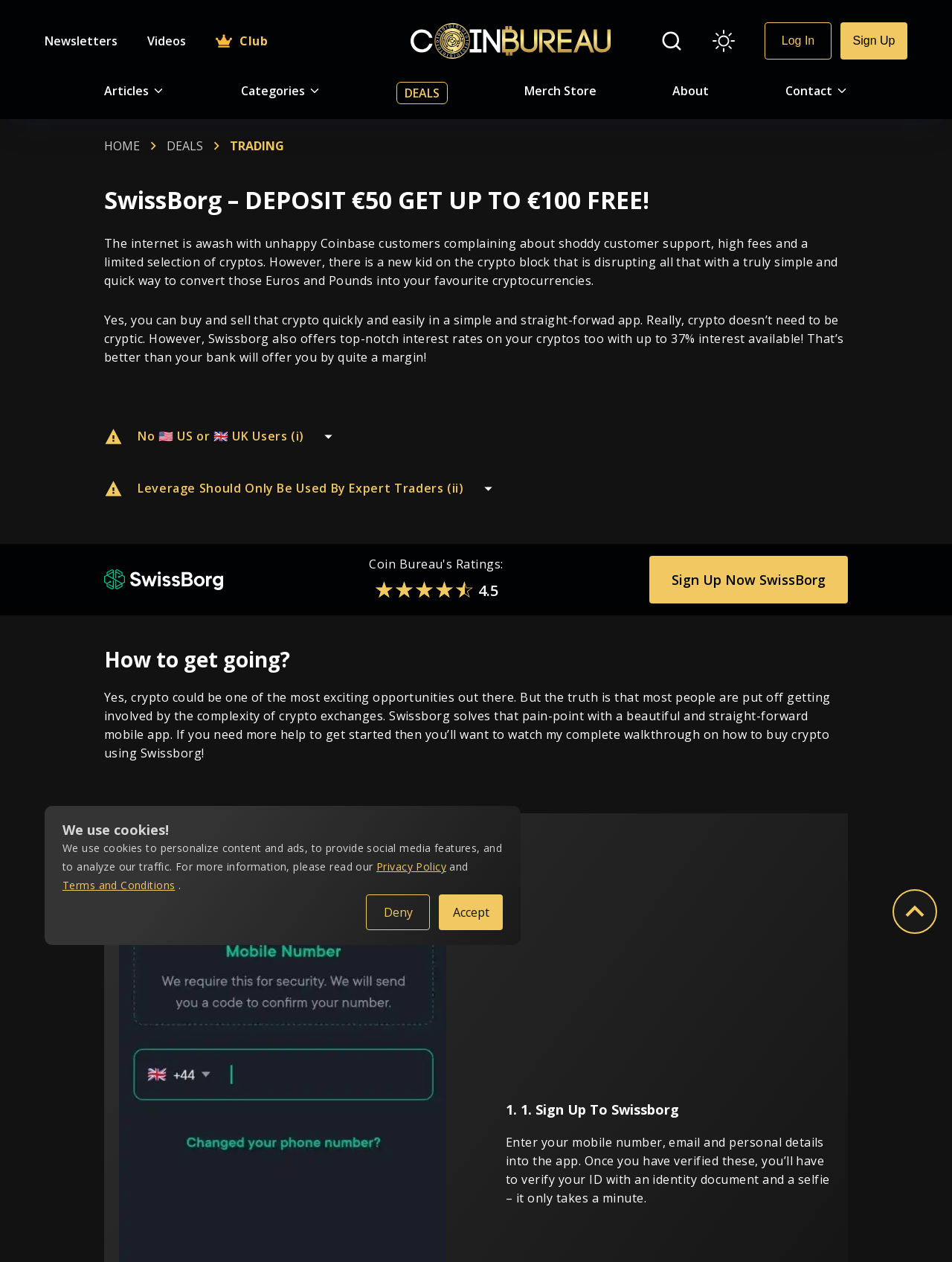Locate the bounding box coordinates of the UI element described by: "Terms and Conditions". The bounding box coordinates should consist of four float numbers between 0 and 1, i.e., [left, top, right, bottom].

[0.066, 0.696, 0.184, 0.707]